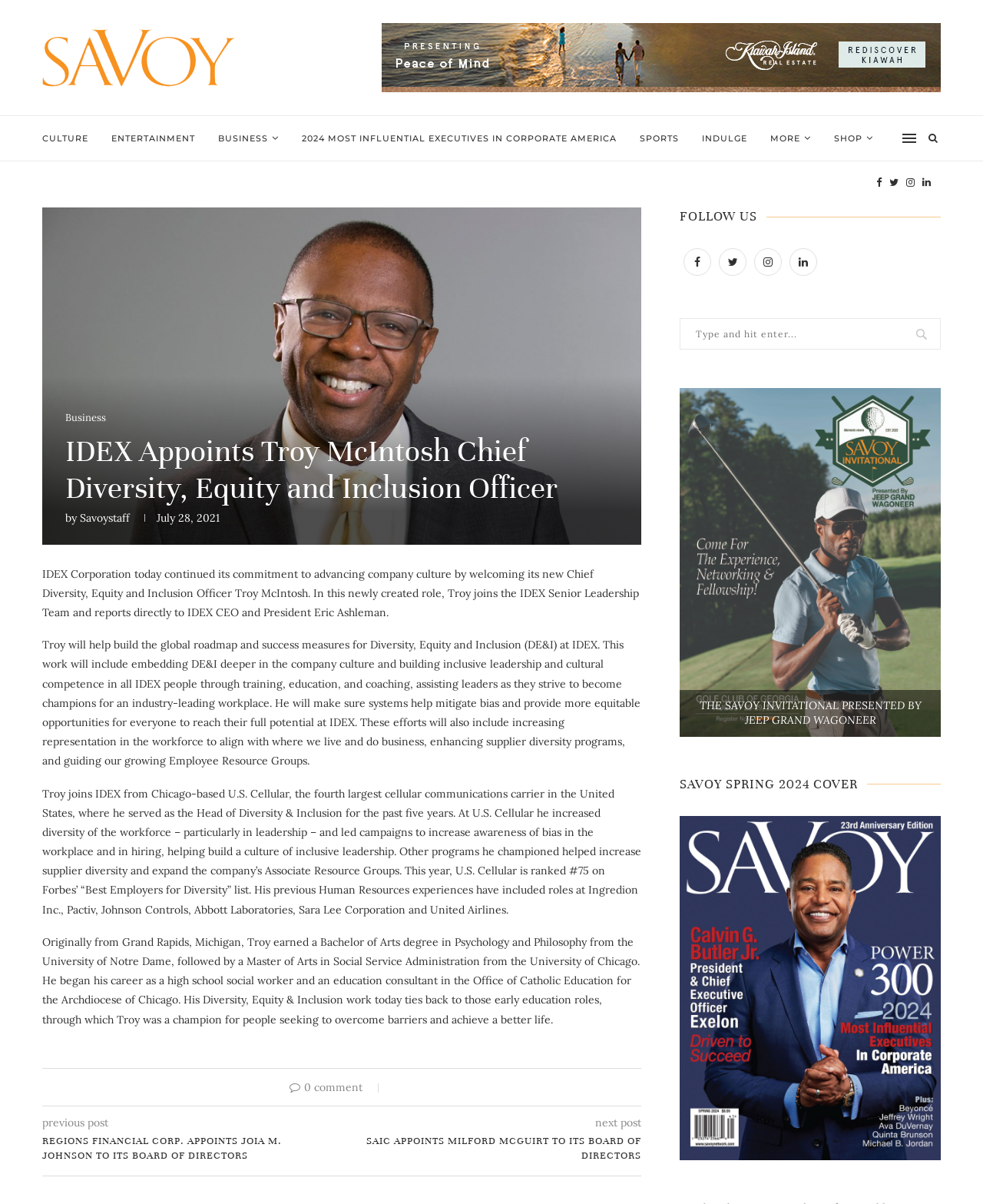Give the bounding box coordinates for the element described by: "parent_node: Business".

[0.043, 0.172, 0.652, 0.452]